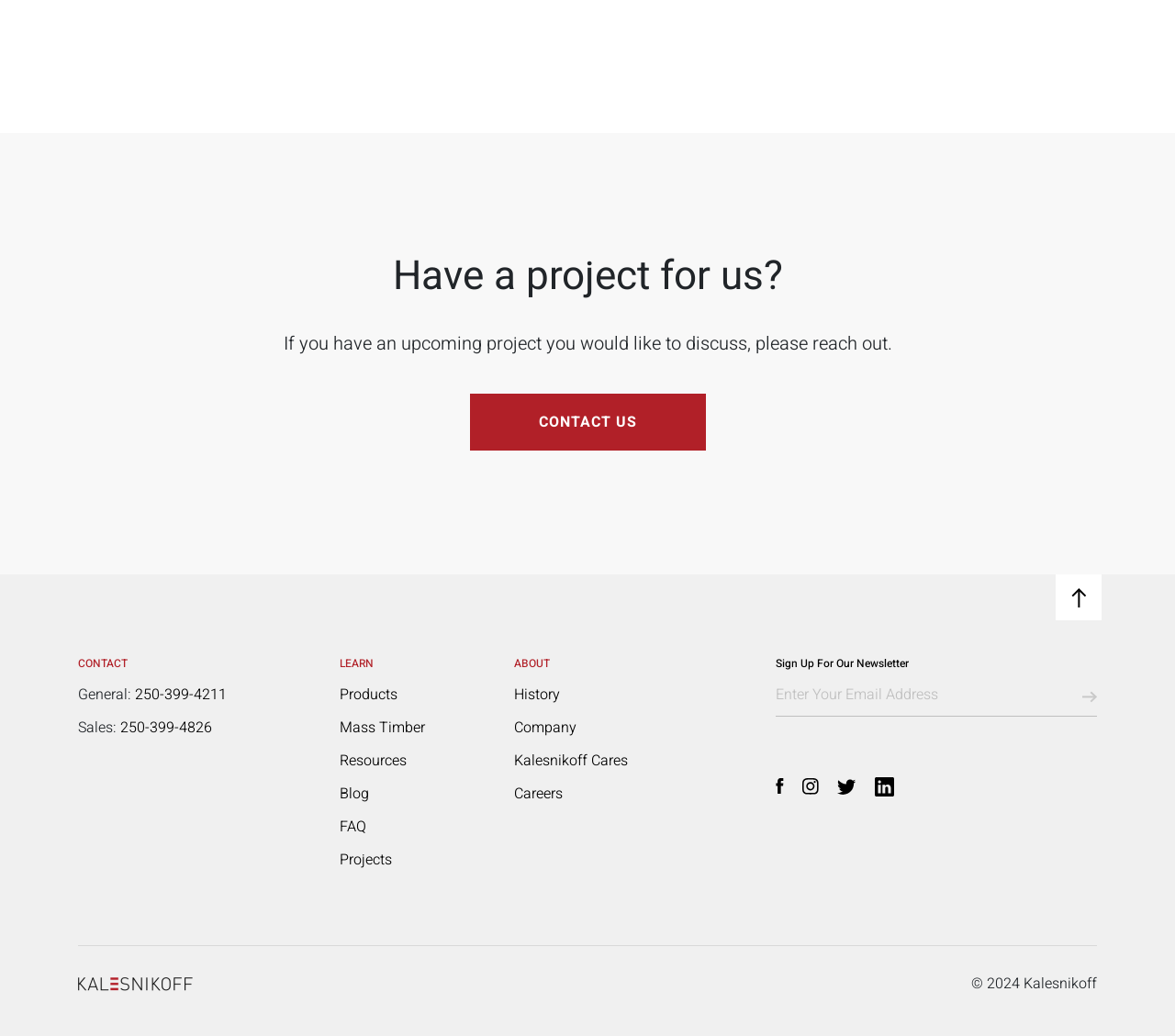Provide a thorough and detailed response to the question by examining the image: 
What social media platforms are linked on the webpage?

I found the social media links by looking at the icons and links at the bottom of the webpage, which include 'Facebook_Icon_Black', 'Instagram_Icon_black', 'Twitter_Icon_Black', and '_ionicons_svg_logo-linkedin'.